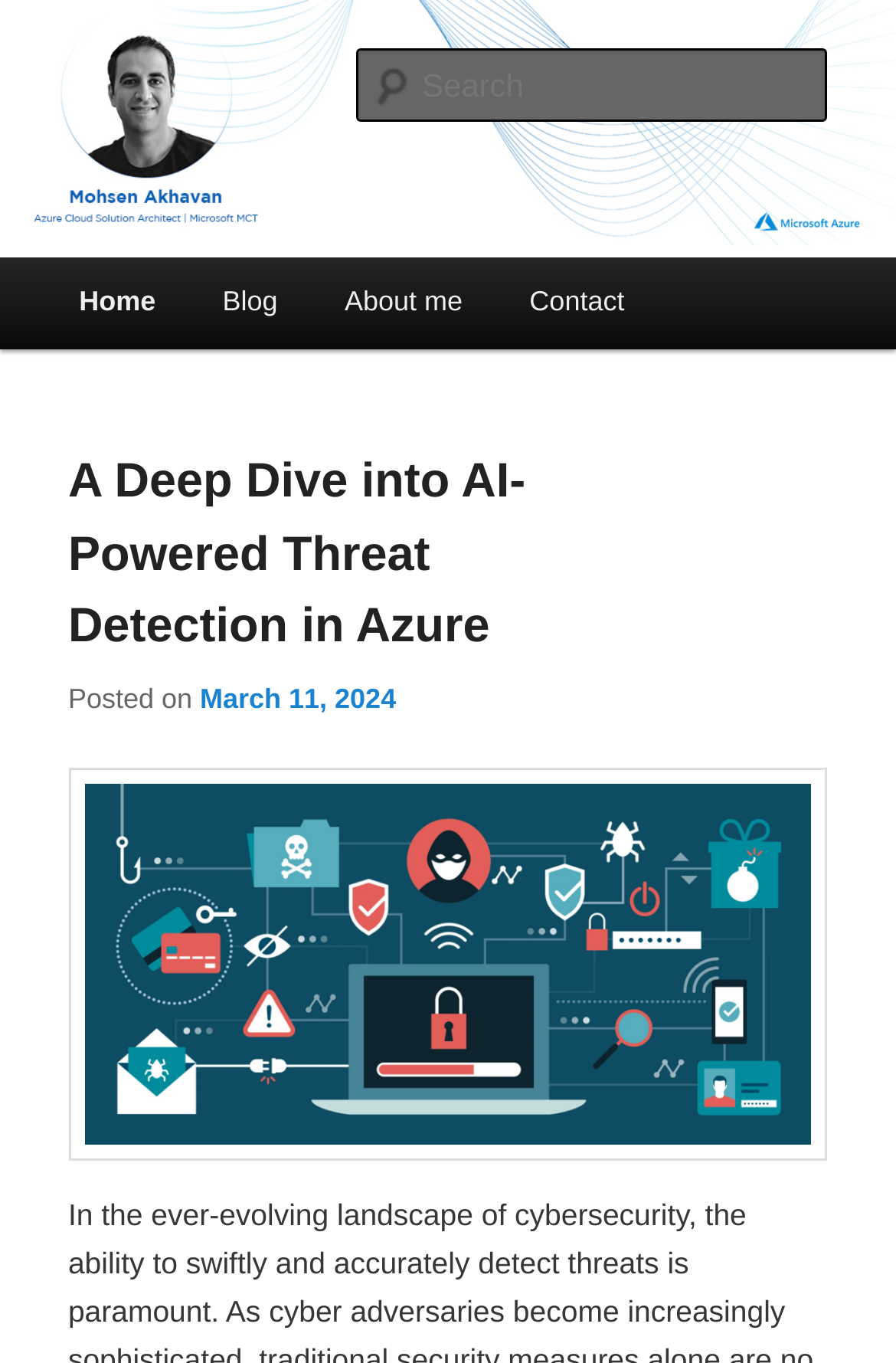Use a single word or phrase to respond to the question:
How many main menu items are there?

4